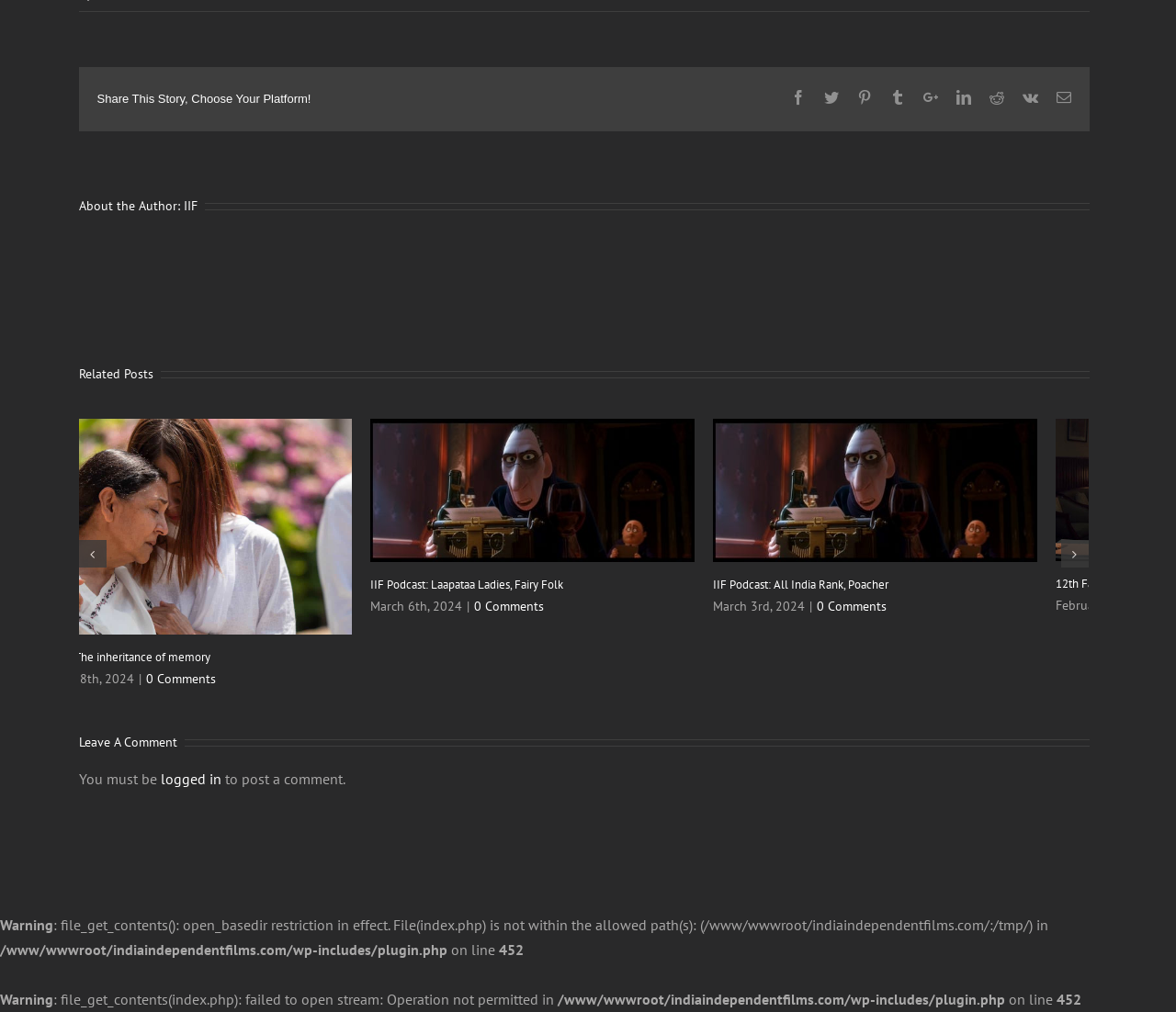Using the description: "Privacy policy", identify the bounding box of the corresponding UI element in the screenshot.

None